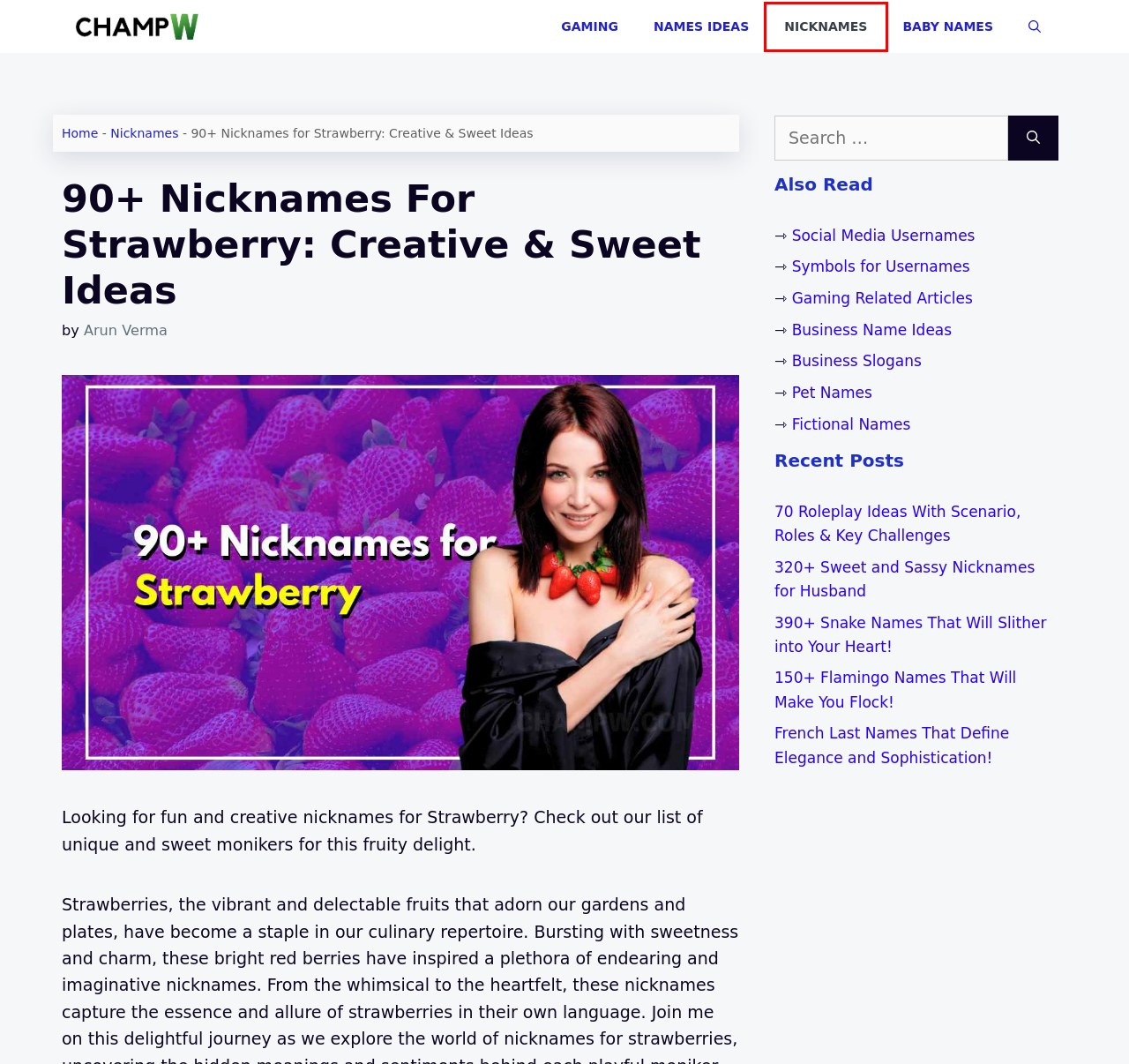You have a screenshot of a webpage with a red rectangle bounding box. Identify the best webpage description that corresponds to the new webpage after clicking the element within the red bounding box. Here are the candidates:
A. Nicknames Archives
B. 70 Roleplay Ideas With Scenario, Roles & Key Challenges
C. French Last Names That Define Elegance And Sophistication!
D. Arun Verma, Author At CHAMPW
E. Symbols Archives
F. Names Ideas Archives
G. 320+ Sweet And Sassy Nicknames For Husband
H. Business Names Archives

A